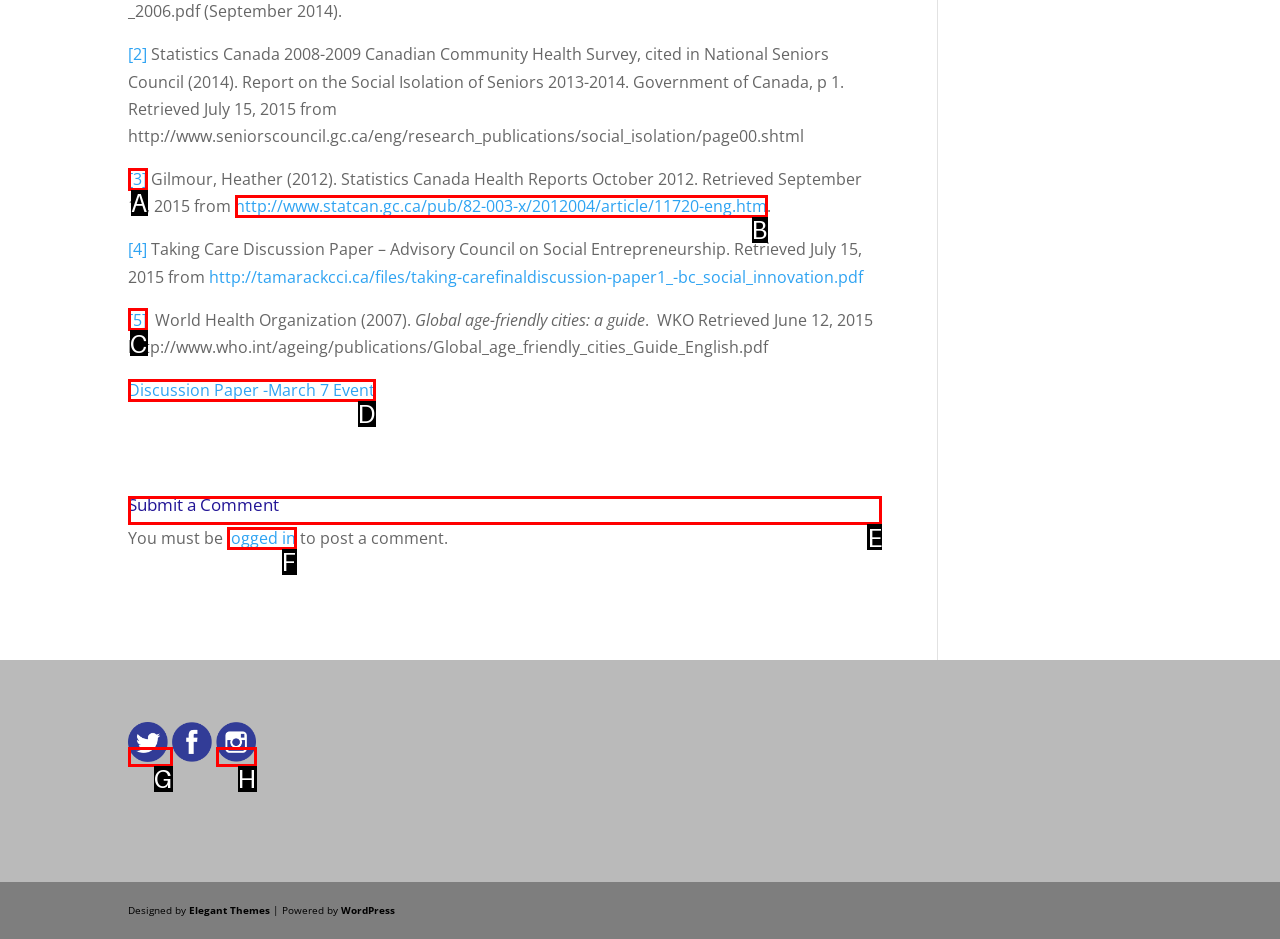Point out the correct UI element to click to carry out this instruction: Submit a comment
Answer with the letter of the chosen option from the provided choices directly.

E